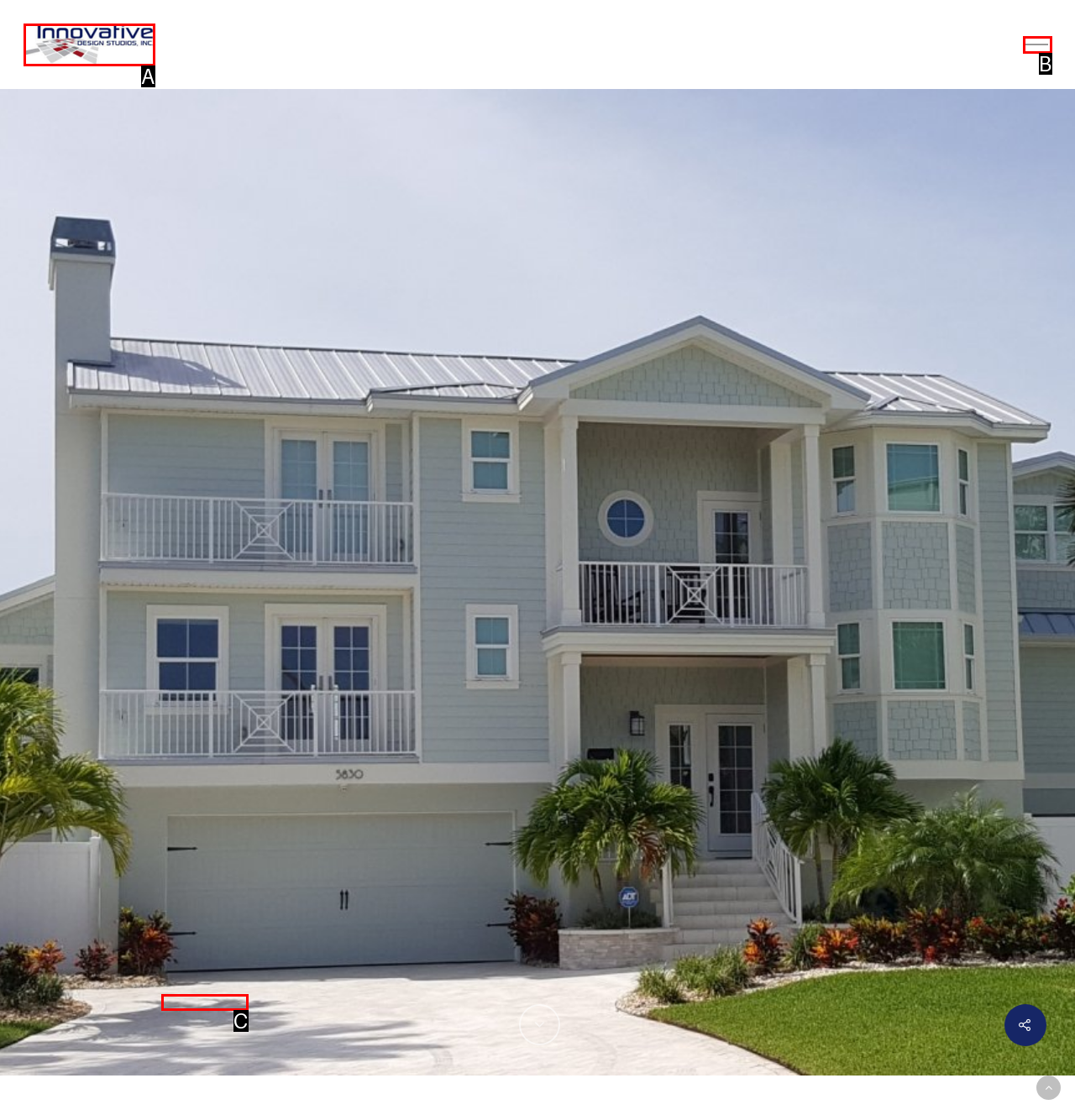Please determine which option aligns with the description: alt="InnovativeDesignStudios". Respond with the option’s letter directly from the available choices.

A